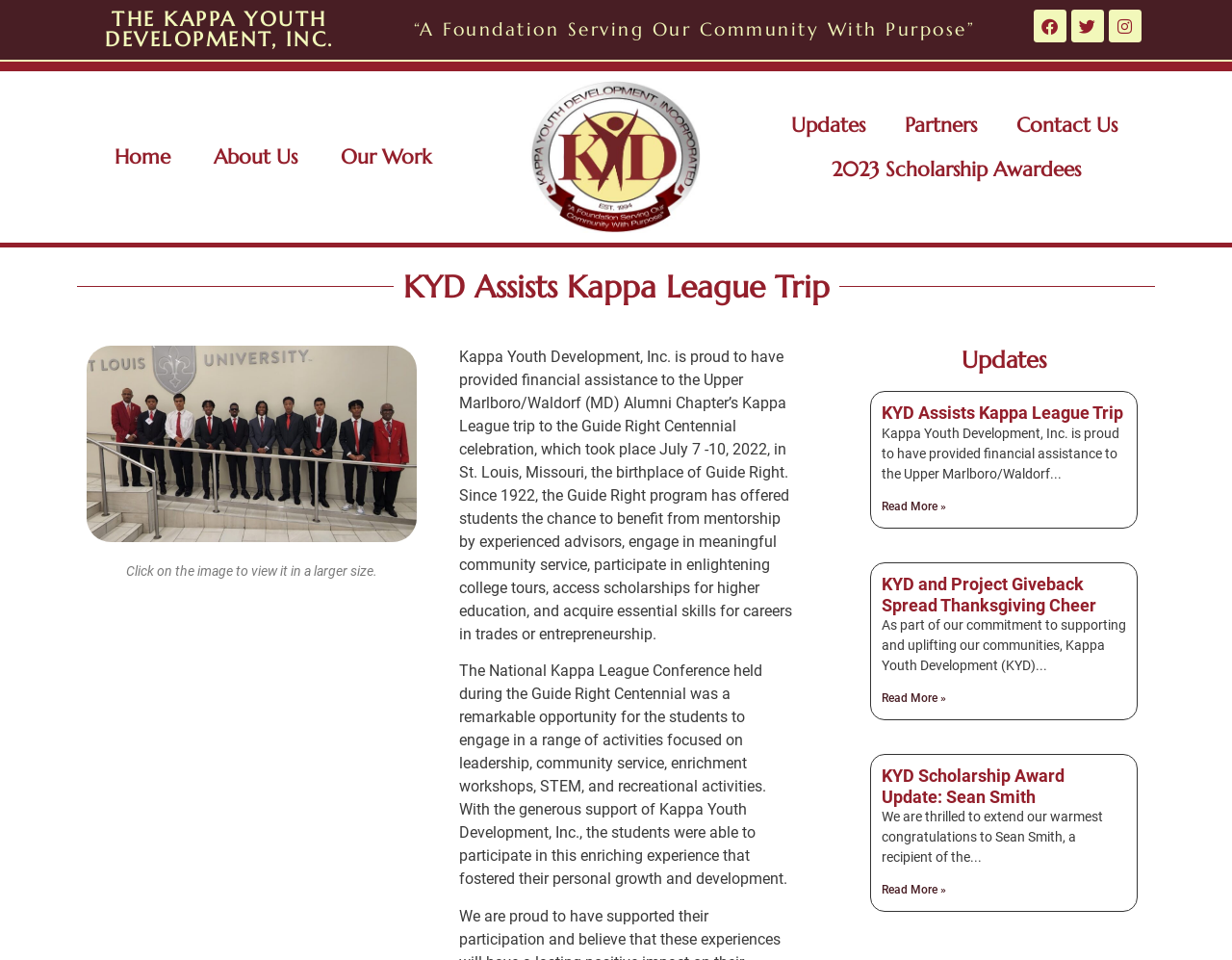Find the coordinates for the bounding box of the element with this description: "Contact Us".

[0.811, 0.107, 0.921, 0.153]